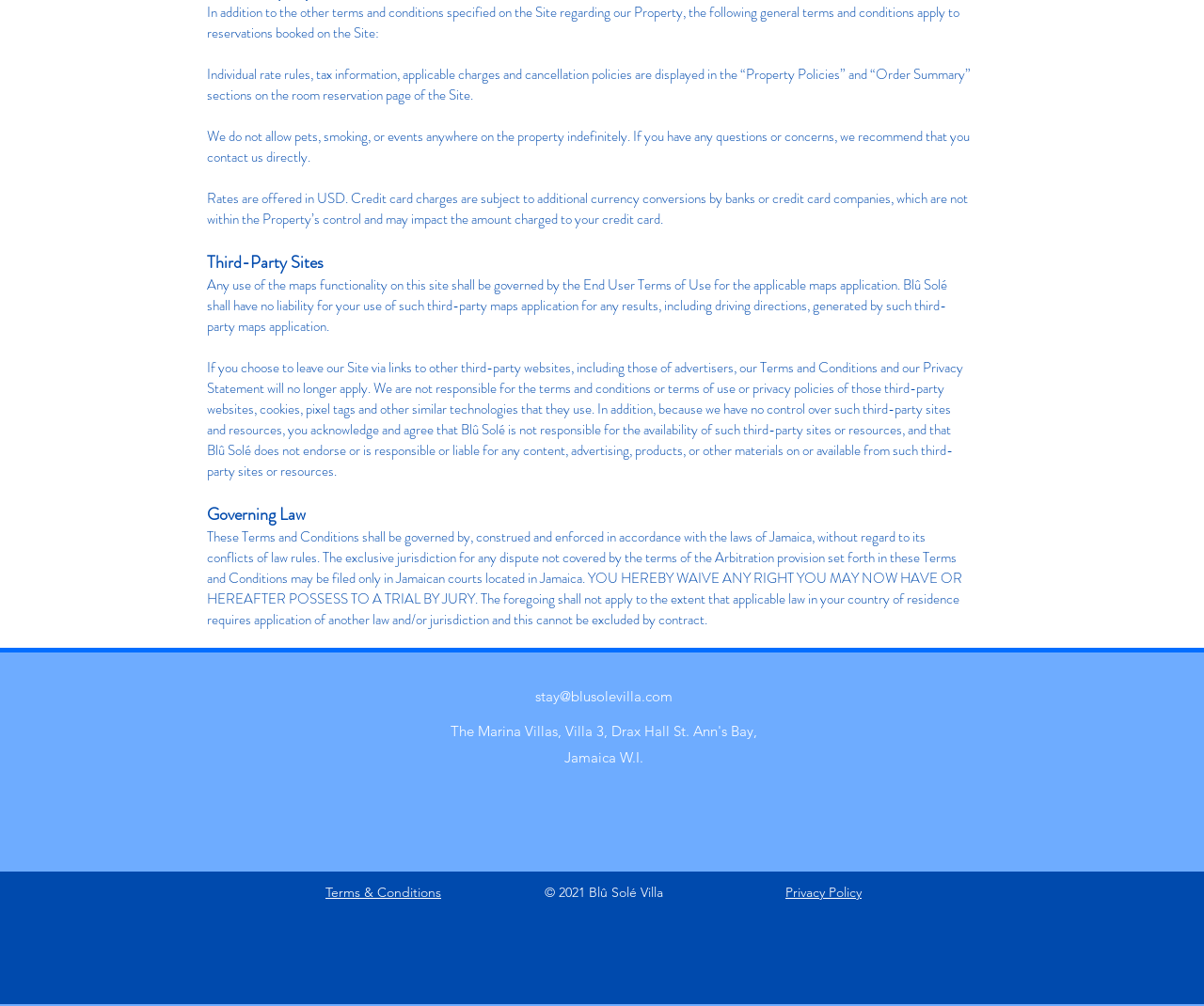What is the currency used for rates?
Using the visual information from the image, give a one-word or short-phrase answer.

USD